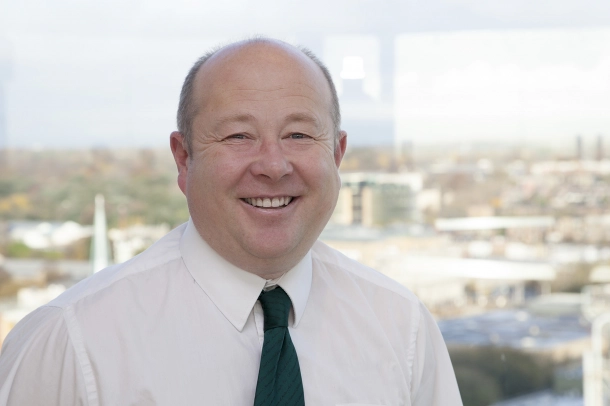Provide a short, one-word or phrase answer to the question below:
What type of tours does Paul B provide?

Hop On Hop Off tours